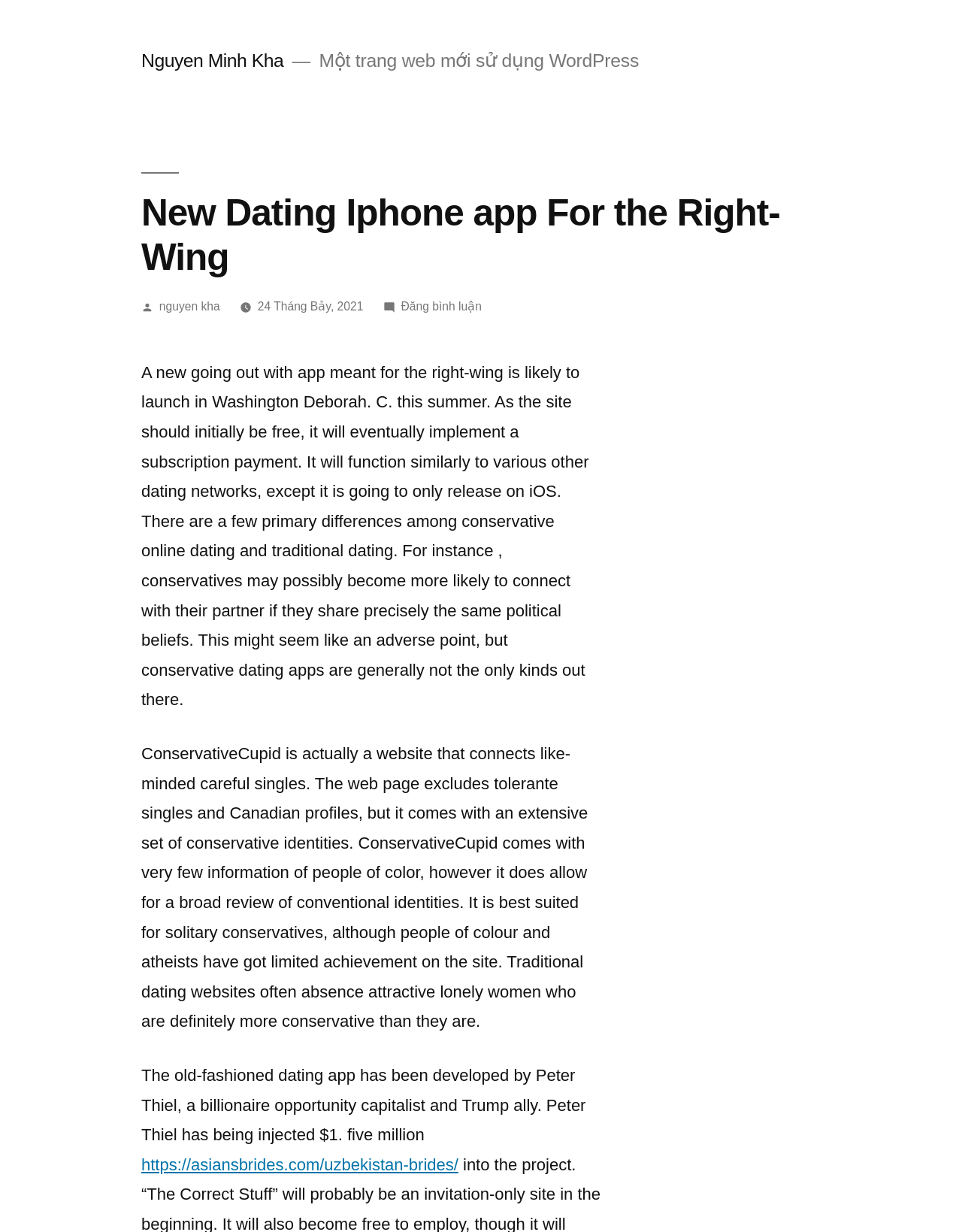What is the name of the conservative dating app mentioned?
Provide a one-word or short-phrase answer based on the image.

ConservativeCupid